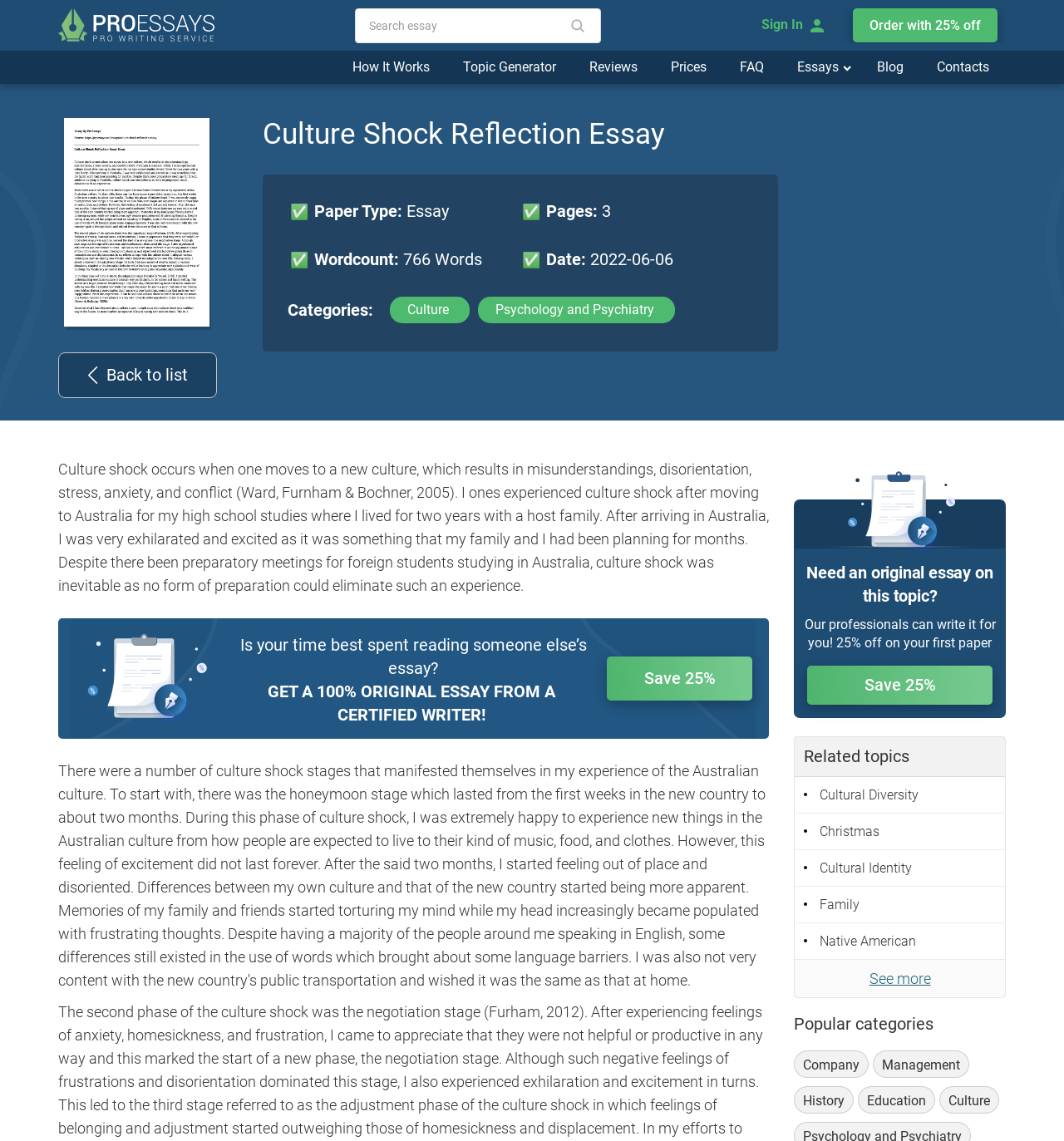What is the word count of the essay?
Could you answer the question with a detailed and thorough explanation?

I obtained the answer by analyzing the table layout, which provides information about the essay. The 'Wordcount' column specifies that the essay has 766 words.